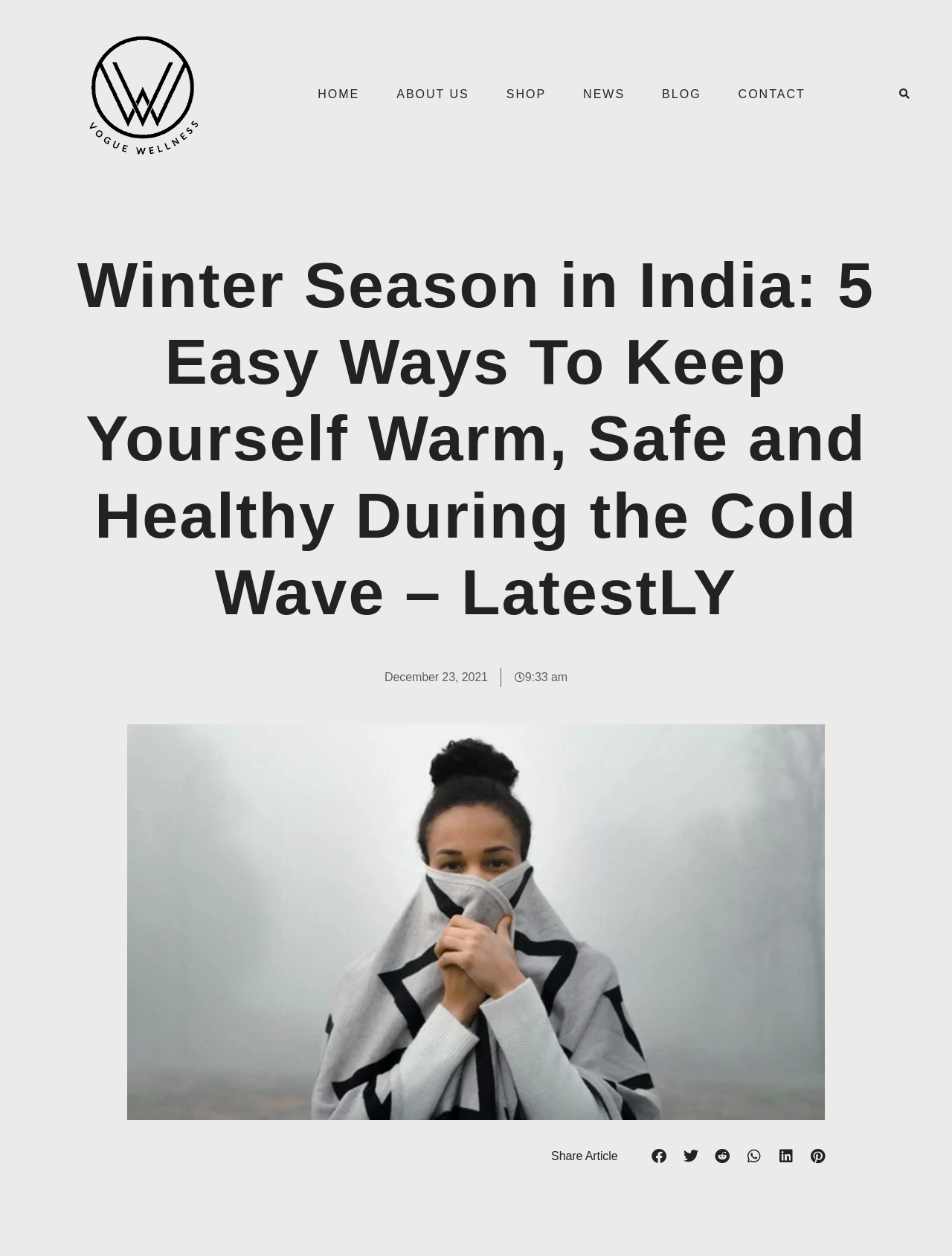Given the description of a UI element: "Search", identify the bounding box coordinates of the matching element in the webpage screenshot.

[0.94, 0.068, 0.96, 0.083]